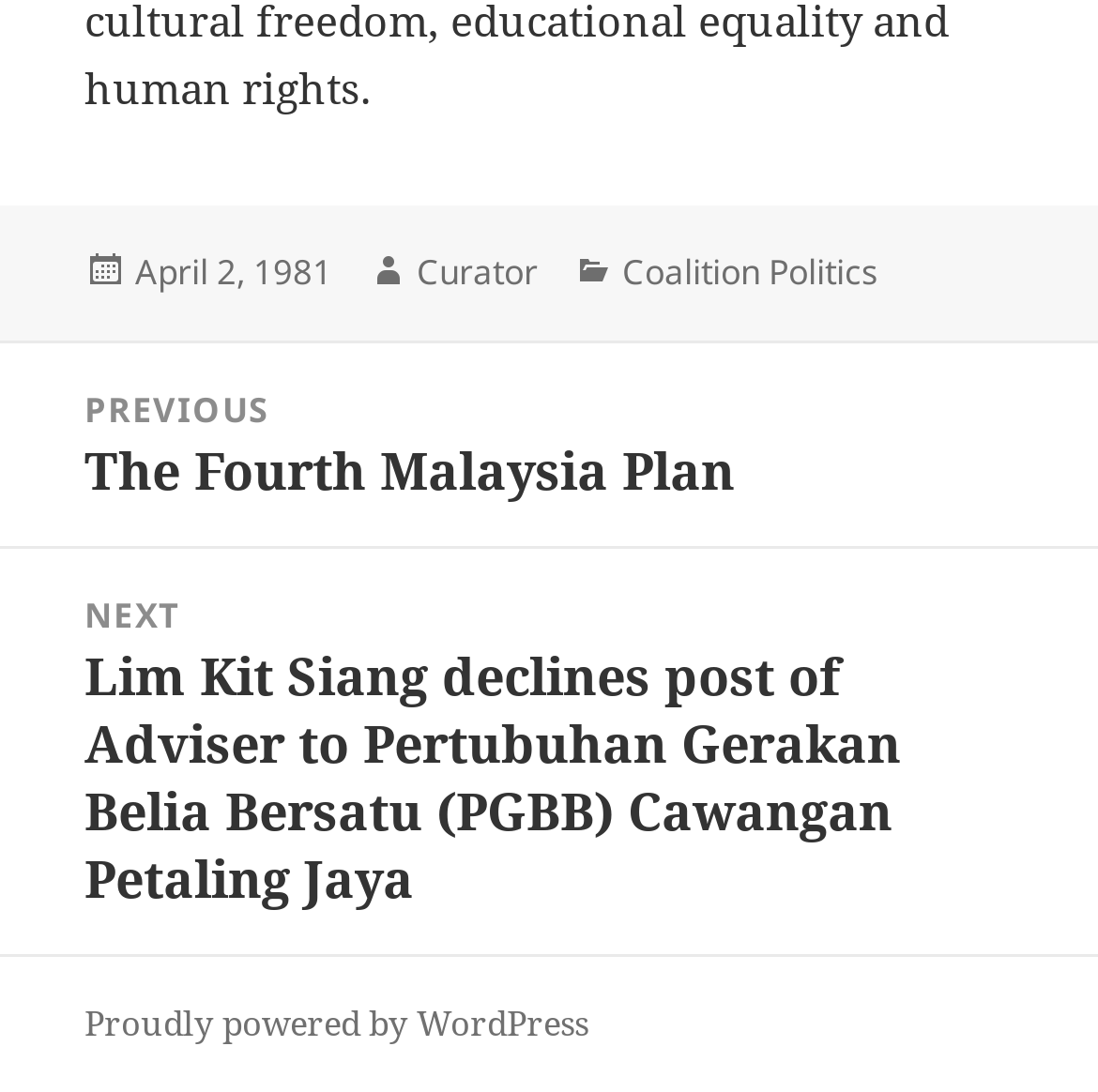Who is the author of the post? Observe the screenshot and provide a one-word or short phrase answer.

Curator